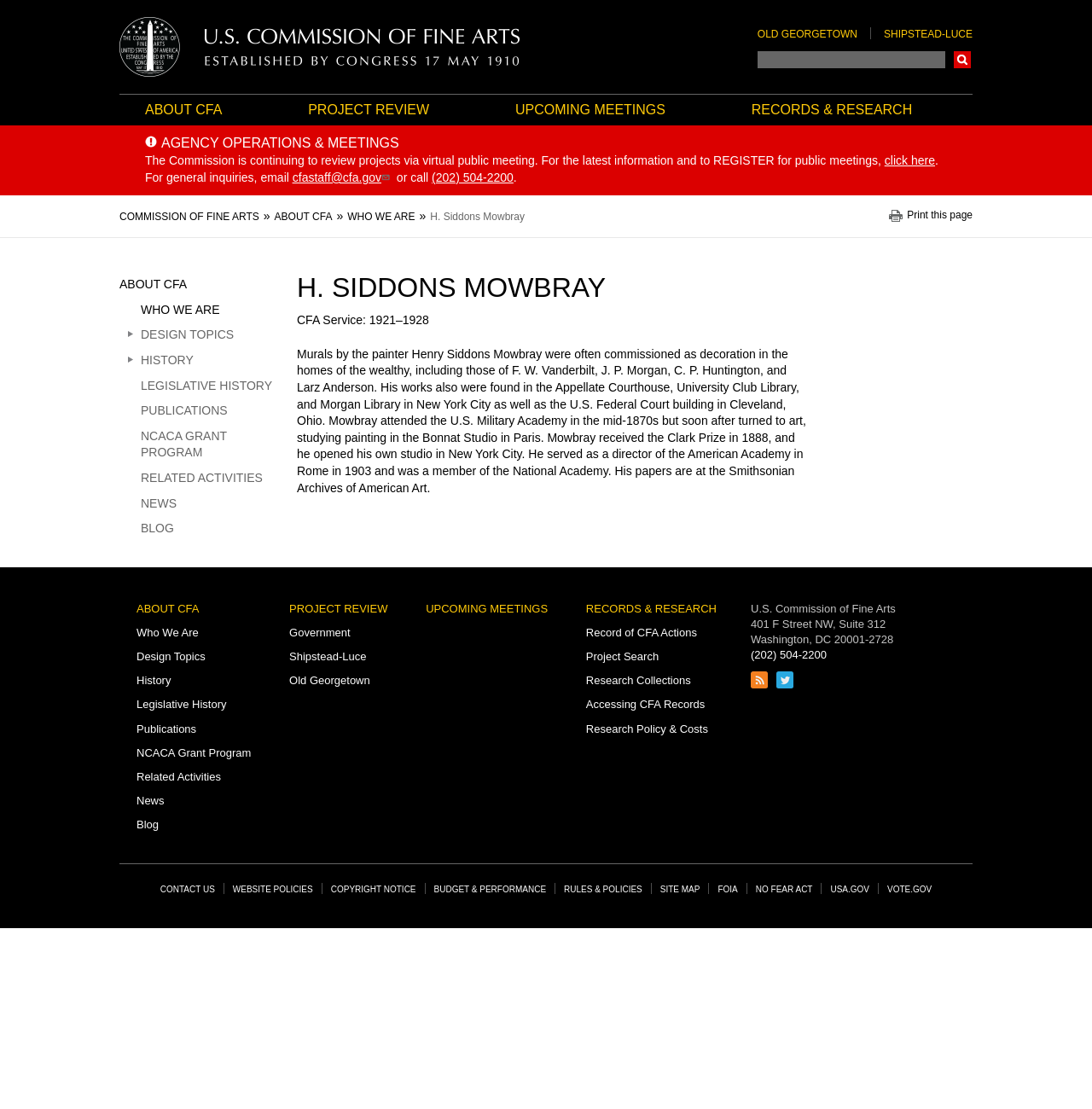Please determine the bounding box coordinates for the element that should be clicked to follow these instructions: "Search for something".

[0.694, 0.046, 0.866, 0.061]